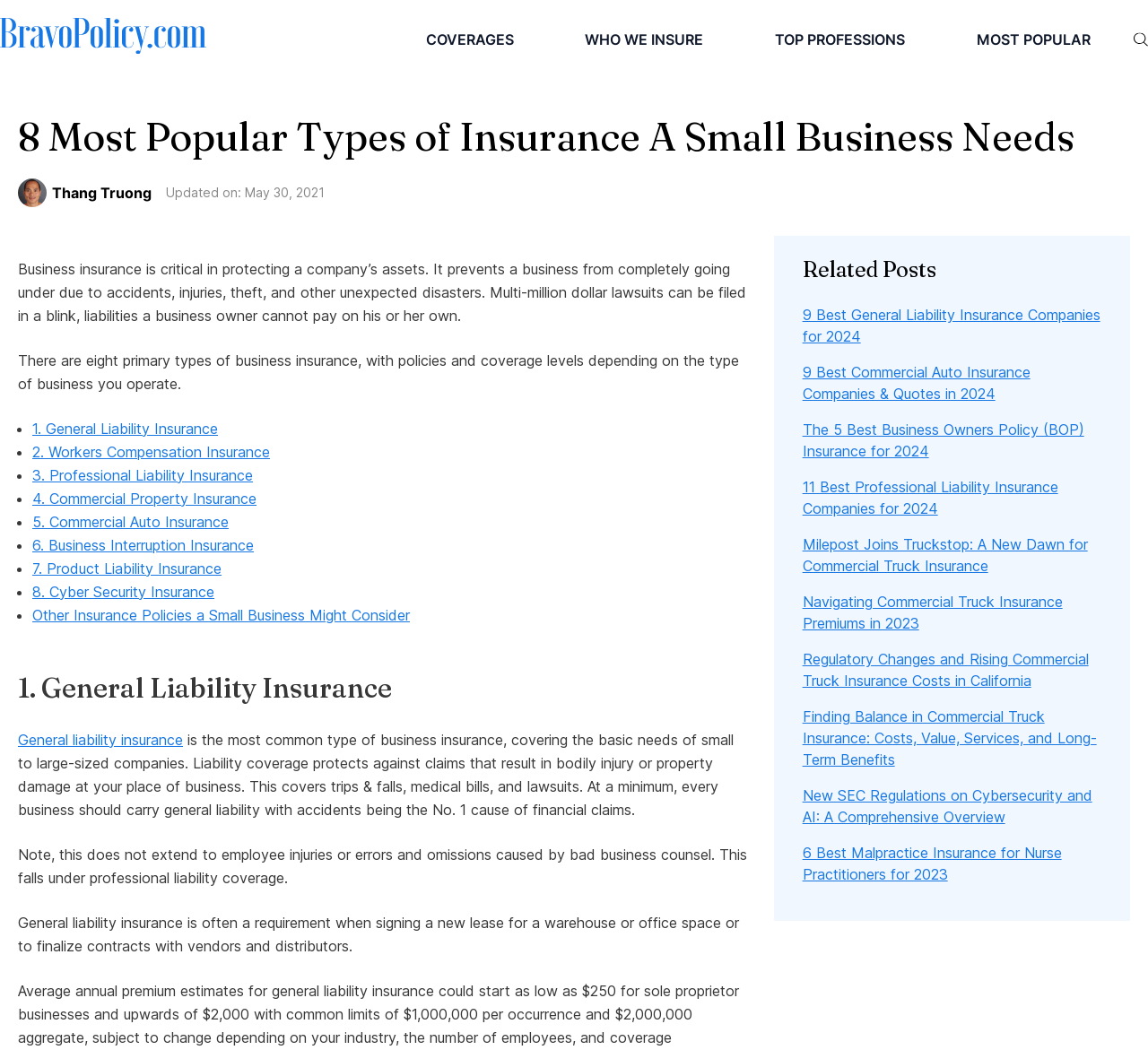Locate the bounding box coordinates of the element that should be clicked to execute the following instruction: "View '9 Best General Liability Insurance Companies for 2024'".

[0.699, 0.291, 0.958, 0.329]